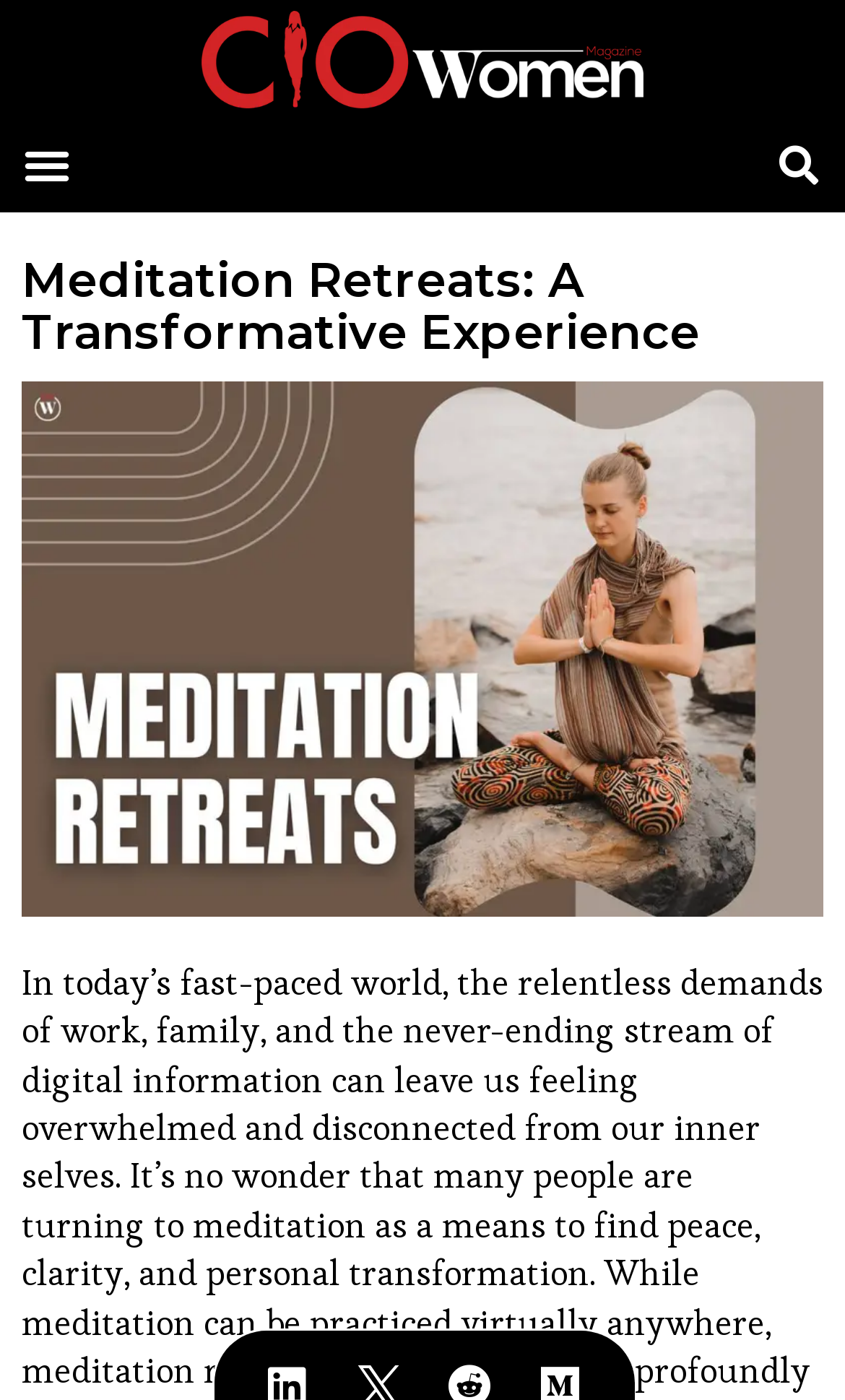Please provide a comprehensive answer to the question based on the screenshot: What is the main topic of the article?

I analyzed the heading element on the webpage and found that it contains the text 'Meditation Retreats: A Transformative Experience', which suggests that the main topic of the article is meditation retreats.